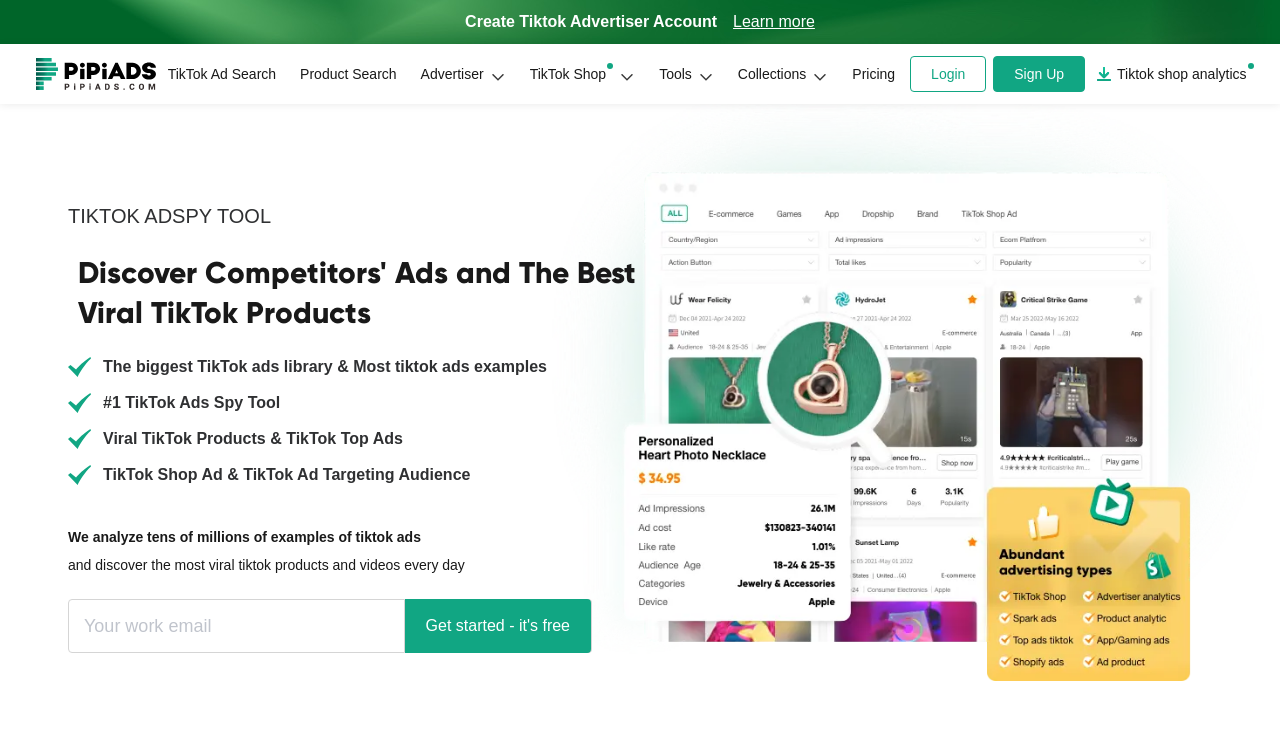Pinpoint the bounding box coordinates of the area that must be clicked to complete this instruction: "Get started with PiPiADS".

[0.316, 0.819, 0.462, 0.892]